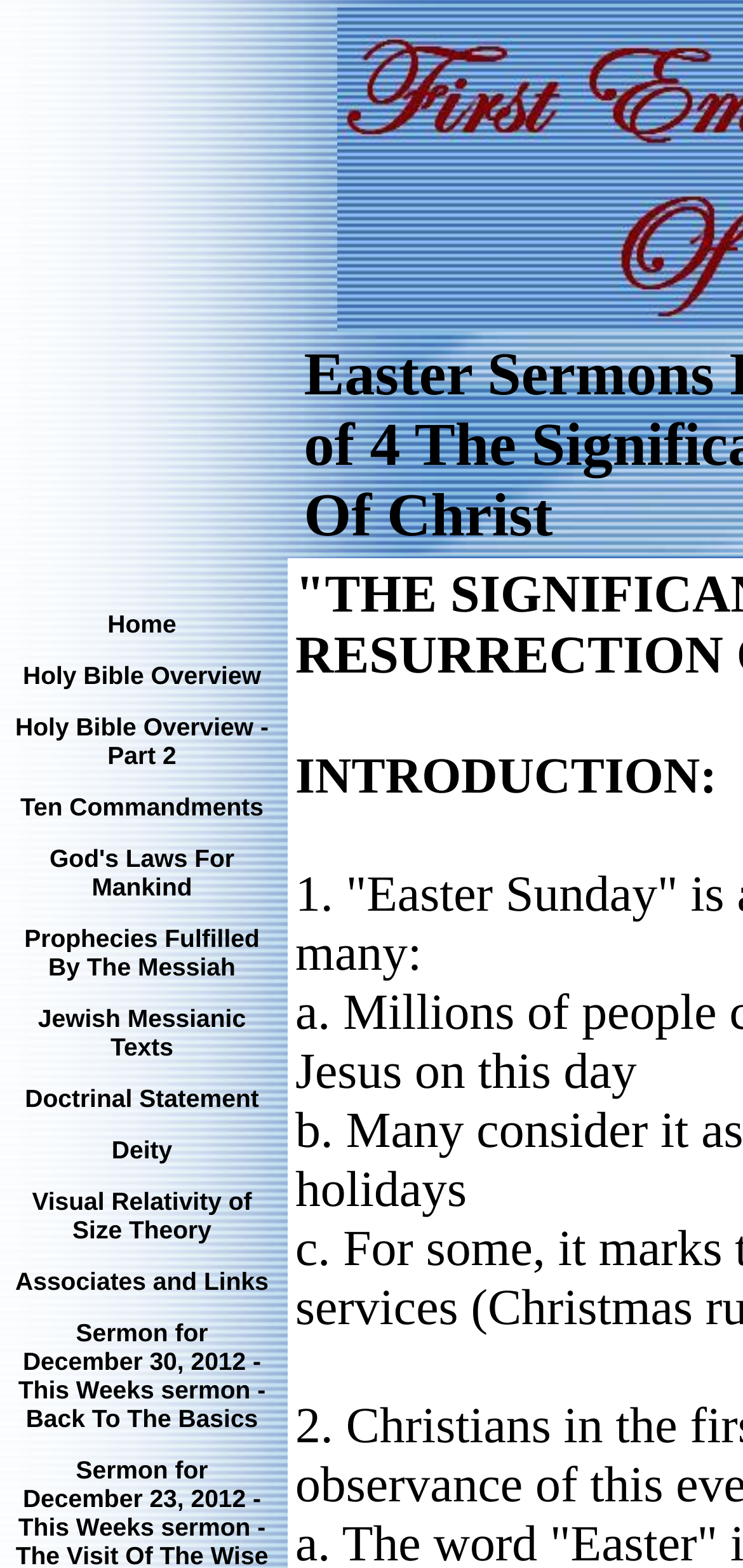What is the topic of the sermon on December 30, 2012?
Respond with a short answer, either a single word or a phrase, based on the image.

Back To The Basics